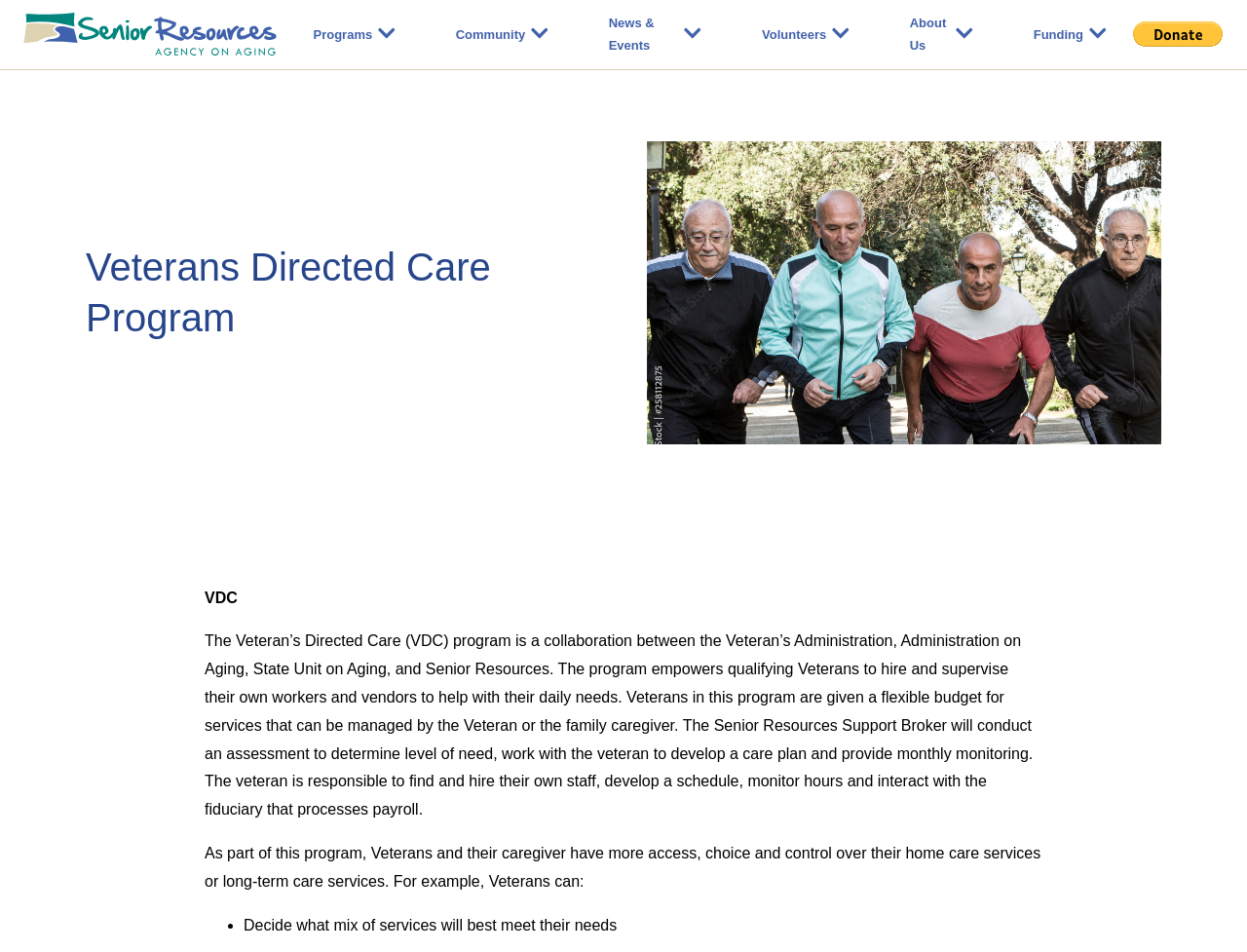Respond to the question with just a single word or phrase: 
What is the role of the Senior Resources Support Broker?

Conduct assessment and provide monthly monitoring